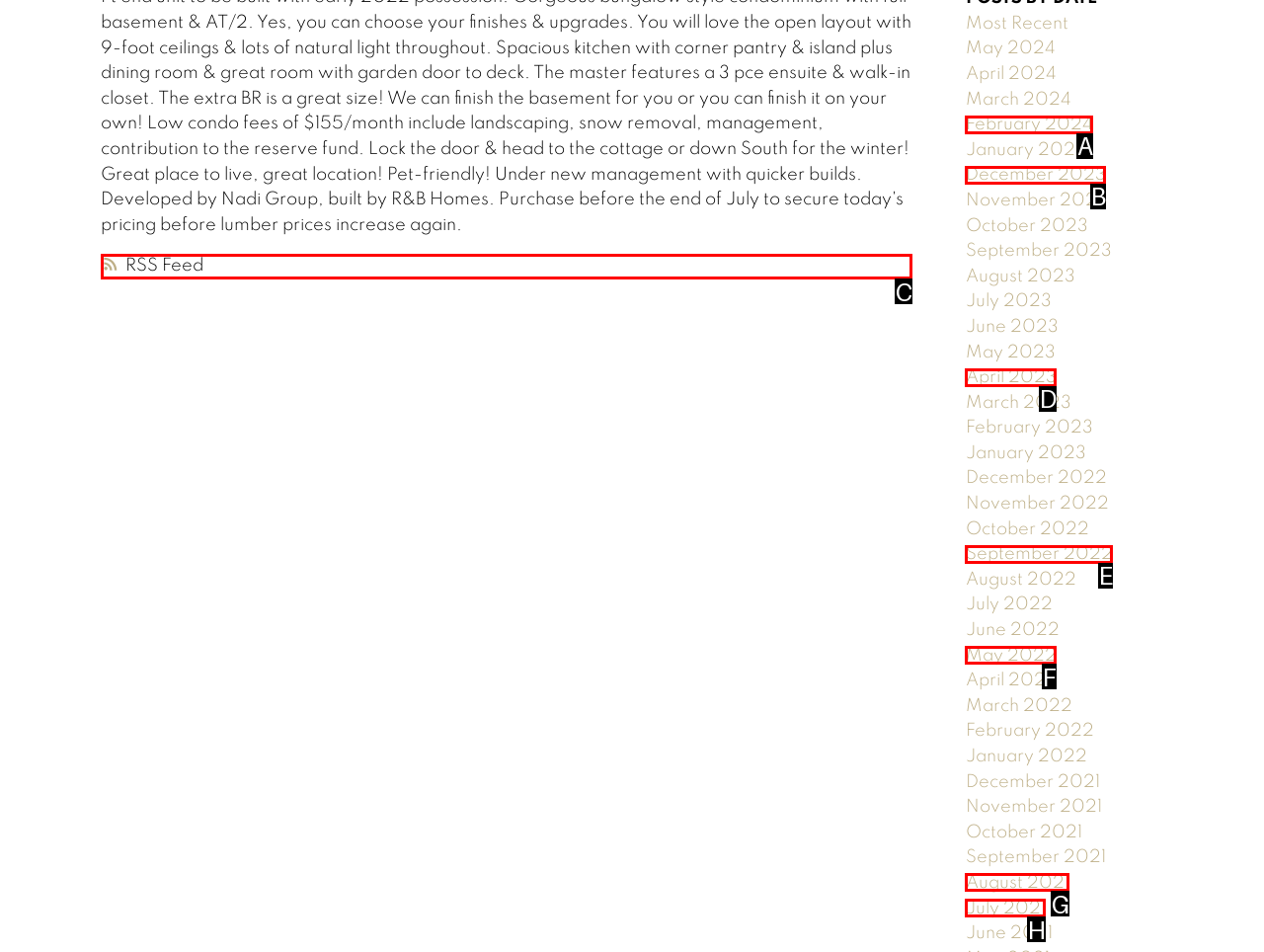Find the HTML element that corresponds to the description: RSS. Indicate your selection by the letter of the appropriate option.

C